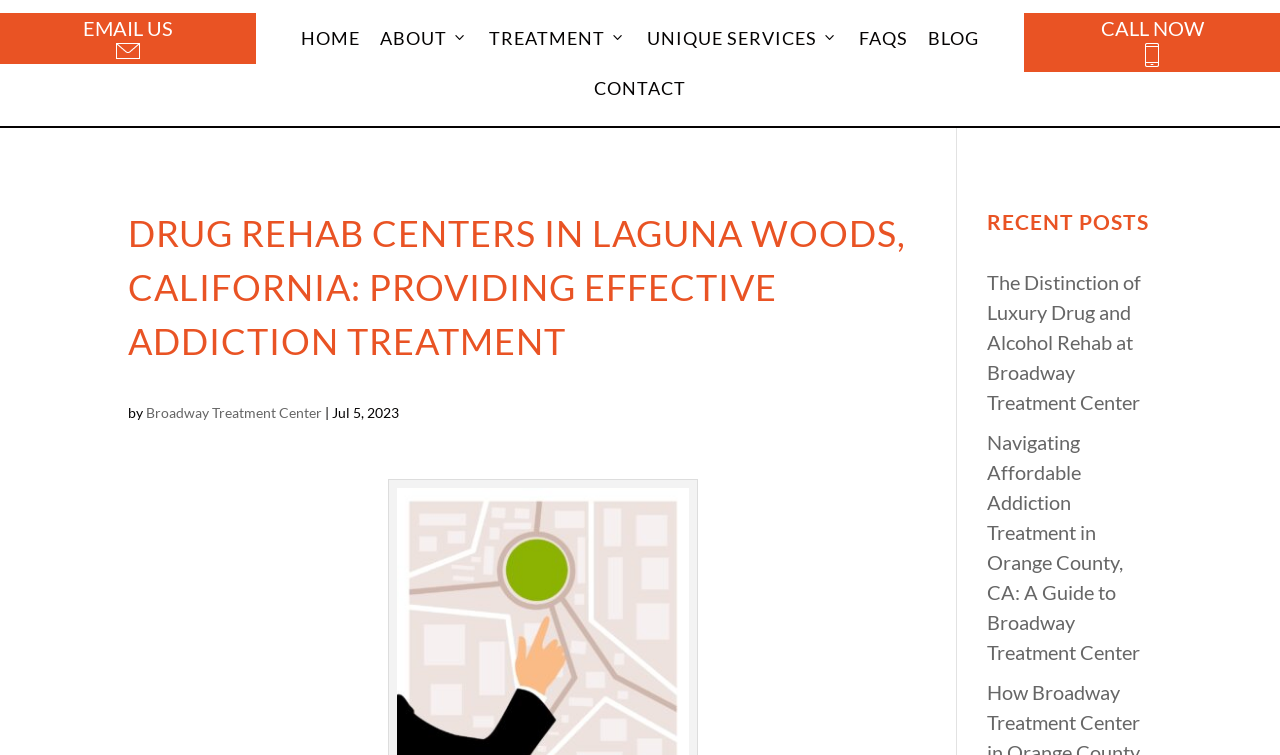Using details from the image, please answer the following question comprehensively:
How many ways are there to contact the treatment center?

I found two ways to contact the treatment center, which are the 'EMAIL US' link and the 'CALL NOW' link. There are 2 ways to contact the treatment center.